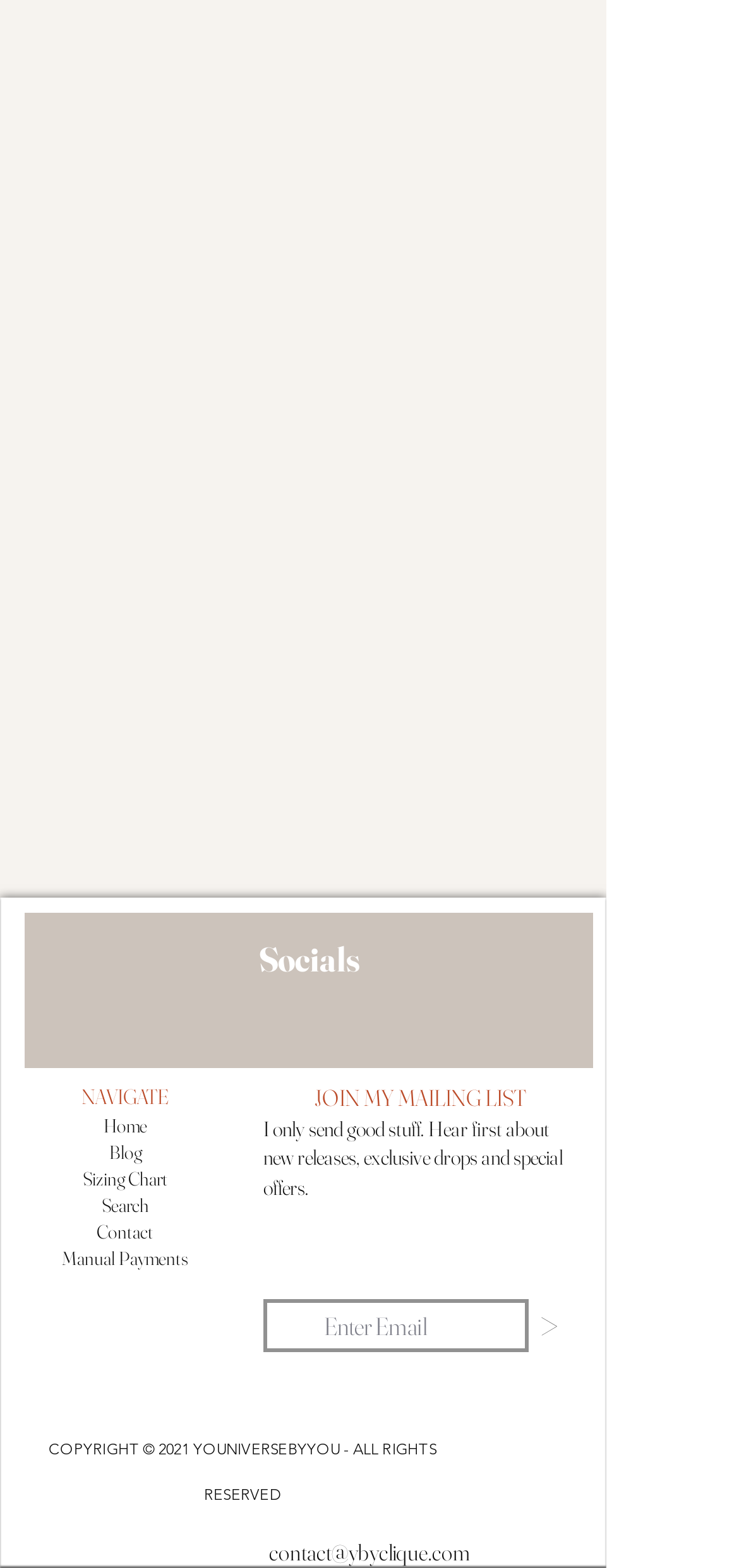Locate the bounding box coordinates of the clickable region necessary to complete the following instruction: "Click on the > button". Provide the coordinates in the format of four float numbers between 0 and 1, i.e., [left, top, right, bottom].

[0.715, 0.829, 0.769, 0.865]